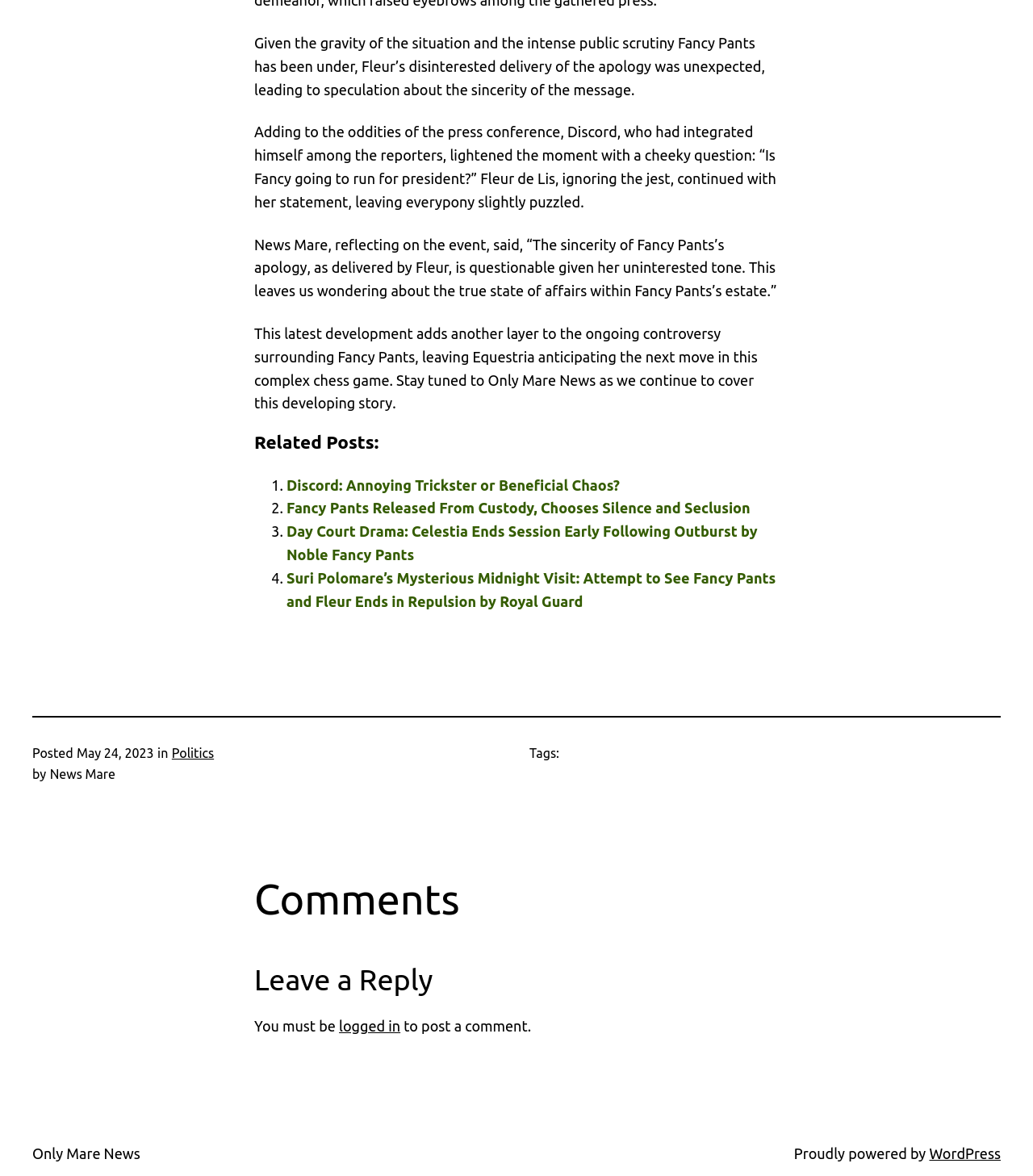What is the topic of the news article?
From the details in the image, answer the question comprehensively.

The topic of the news article is Fancy Pants, which can be inferred from the multiple mentions of Fancy Pants in the article, including the apology delivered by Fleur de Lis and the ongoing controversy surrounding Fancy Pants.